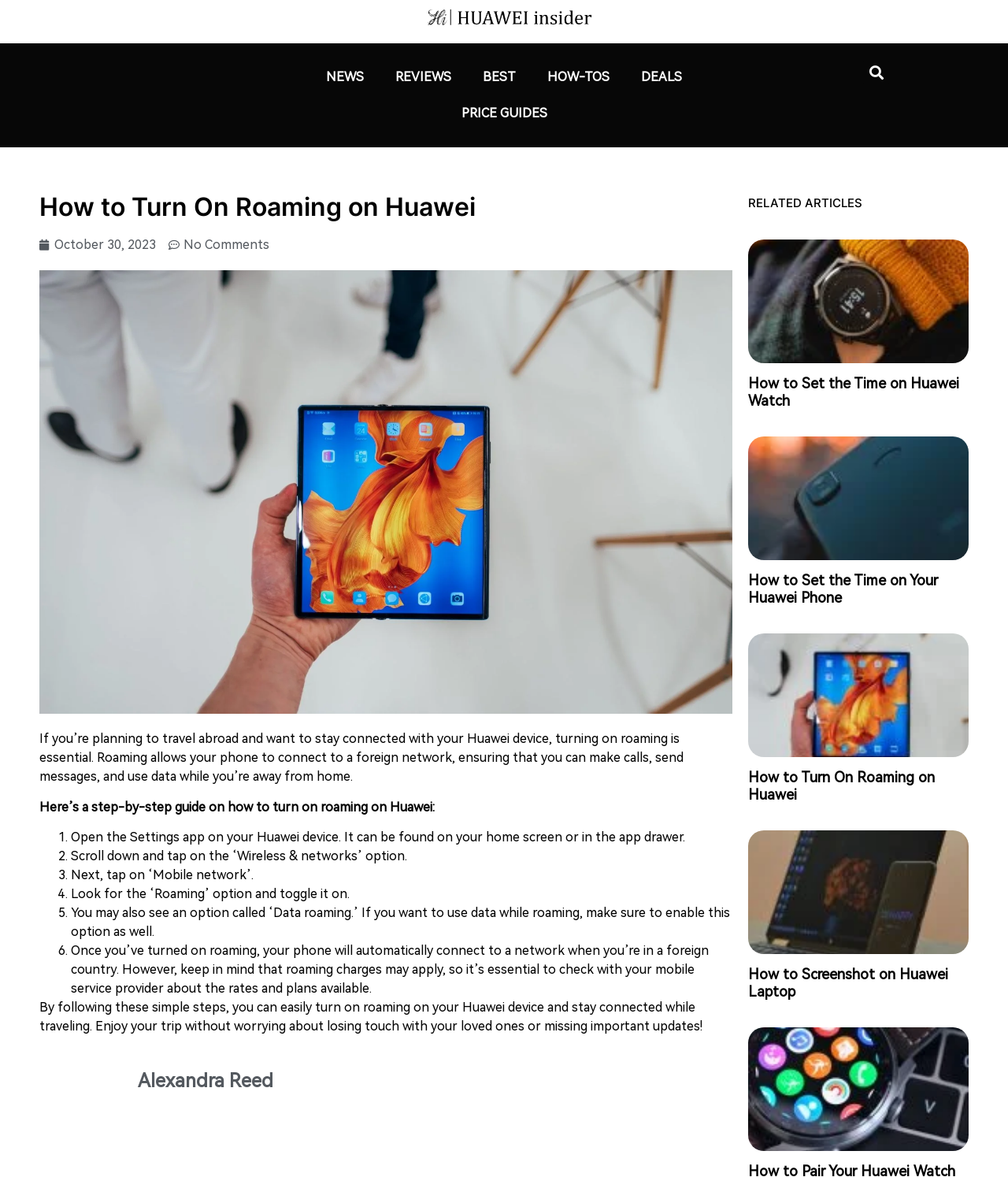Use a single word or phrase to answer the following:
How many steps are required to turn on roaming on Huawei?

6 steps